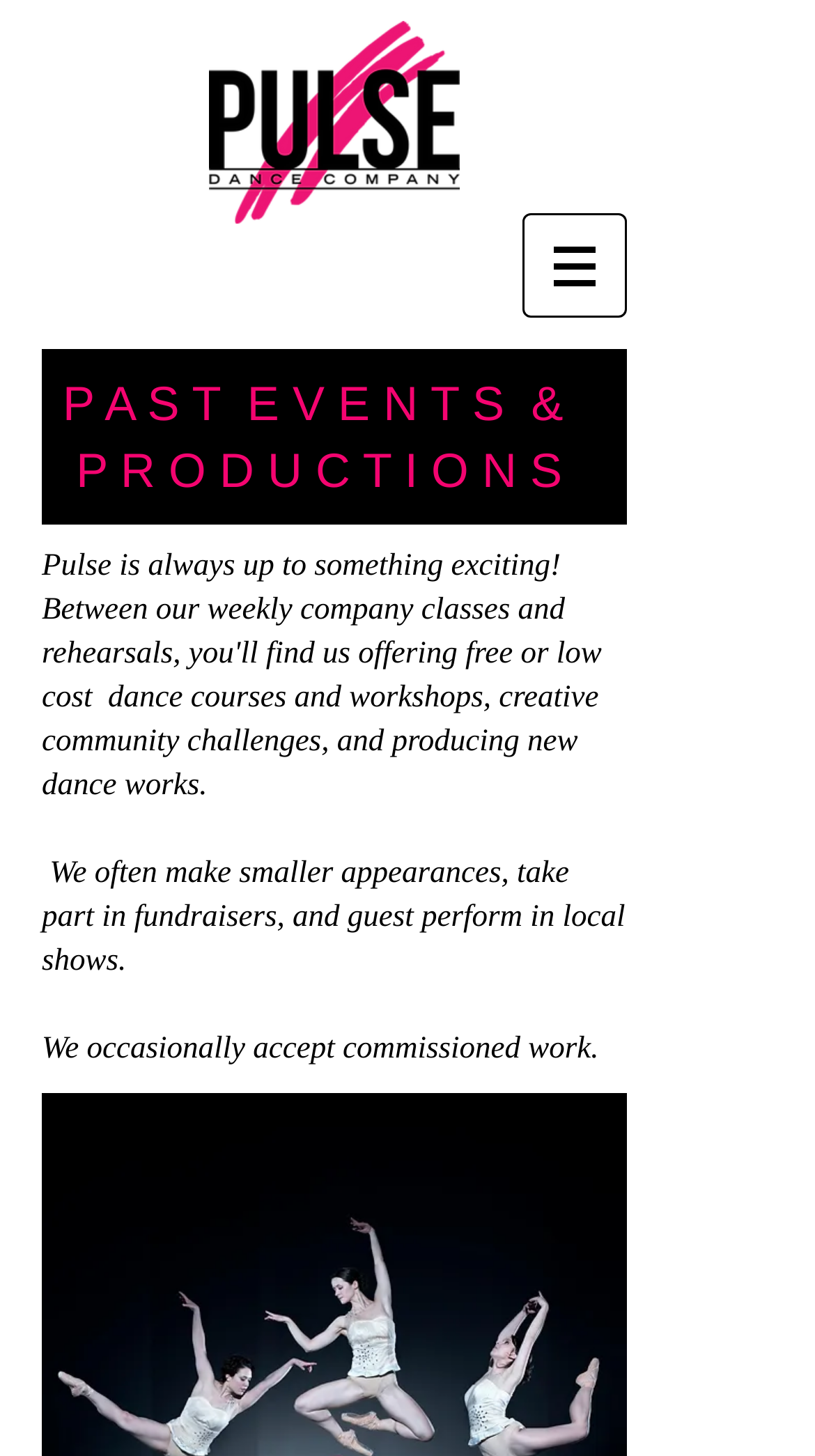Please respond to the question using a single word or phrase:
Does the company accept commissioned work?

Occasionally